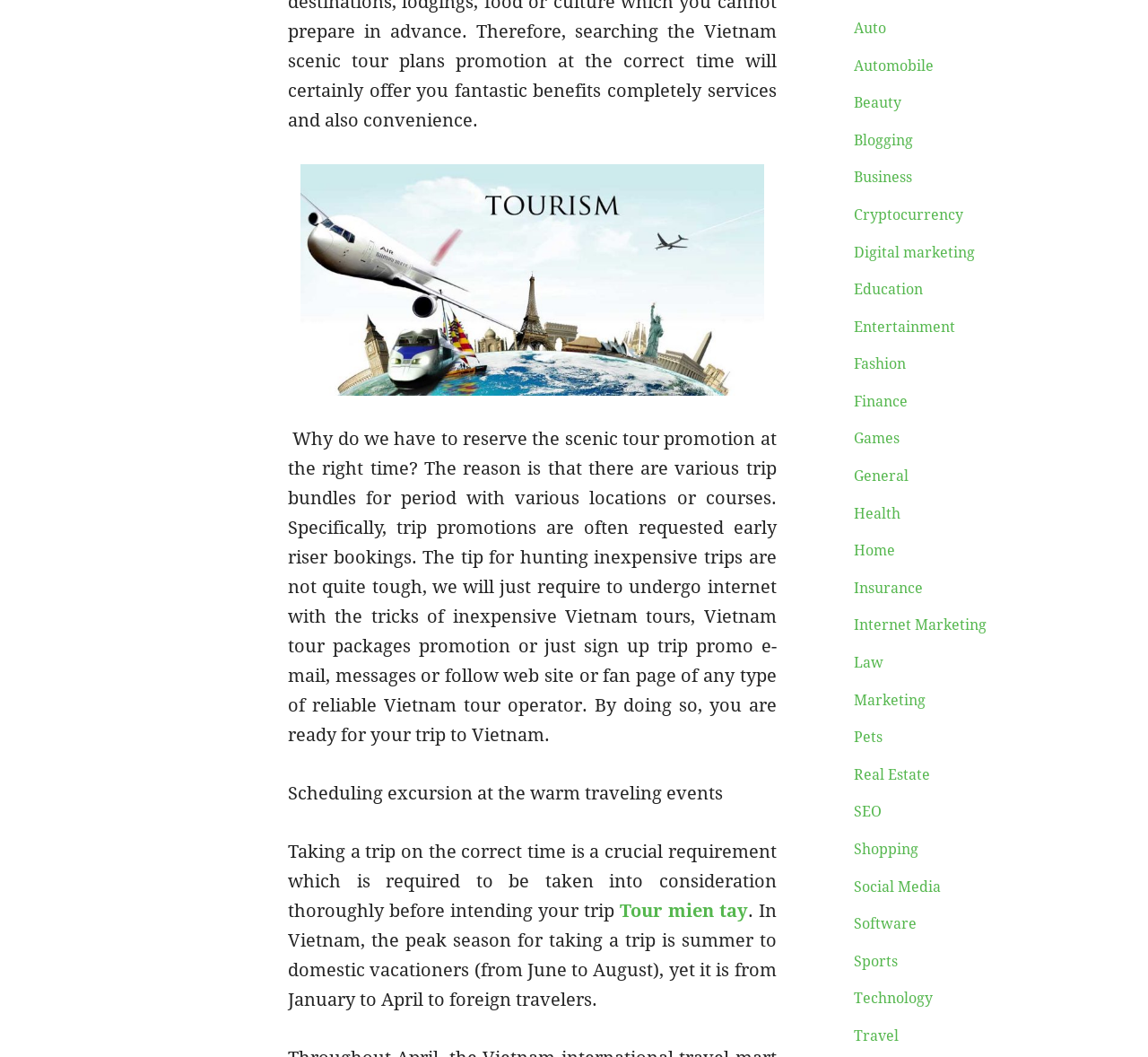Using the element description Redmine, predict the bounding box coordinates for the UI element. Provide the coordinates in (top-left x, top-left y, bottom-right x, bottom-right y) format with values ranging from 0 to 1.

None